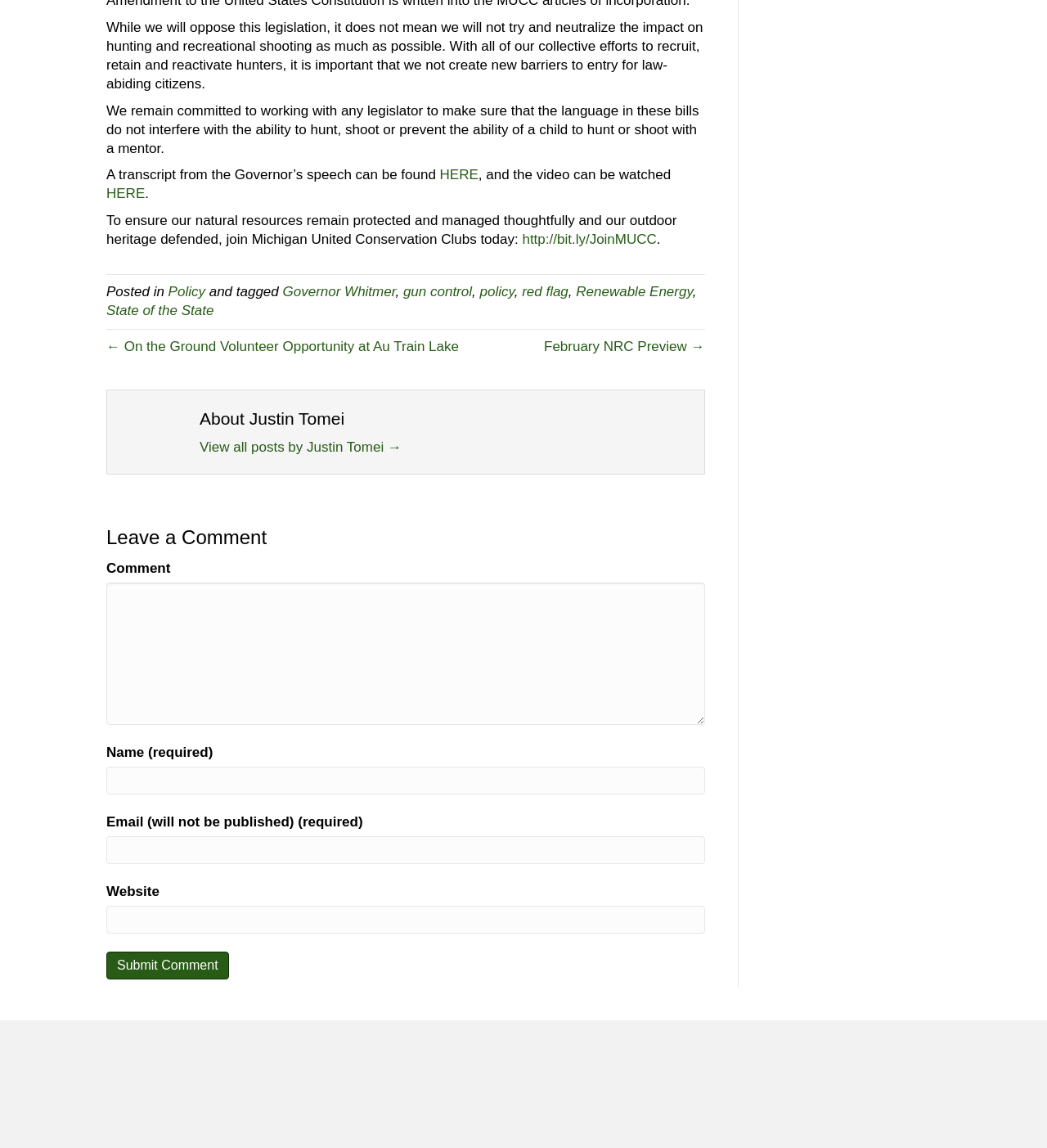Identify the bounding box coordinates for the element that needs to be clicked to fulfill this instruction: "Click the link to view the Governor's speech transcript". Provide the coordinates in the format of four float numbers between 0 and 1: [left, top, right, bottom].

[0.42, 0.146, 0.457, 0.159]